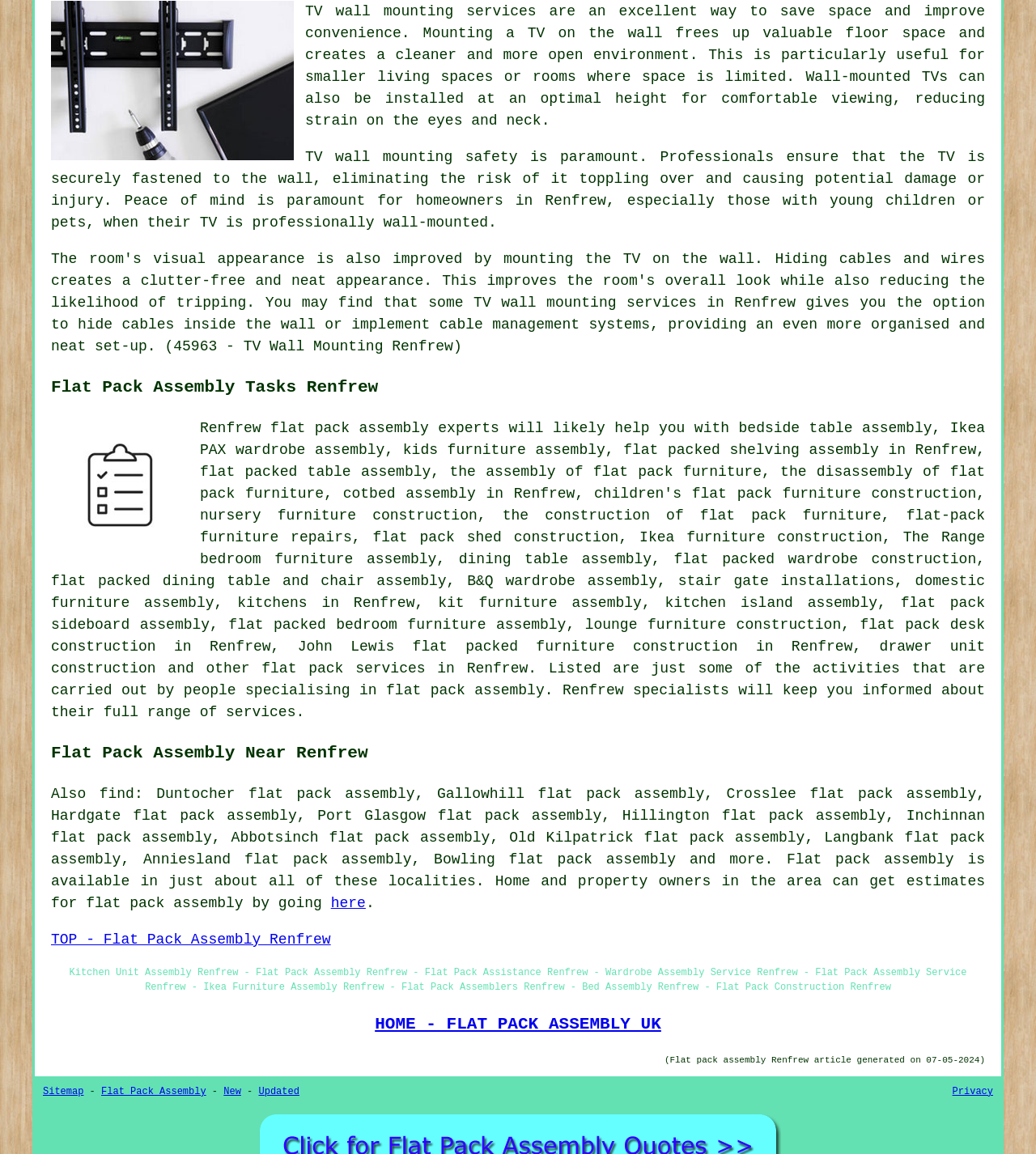Answer briefly with one word or phrase:
What is the benefit of professional TV wall mounting?

Peace of mind